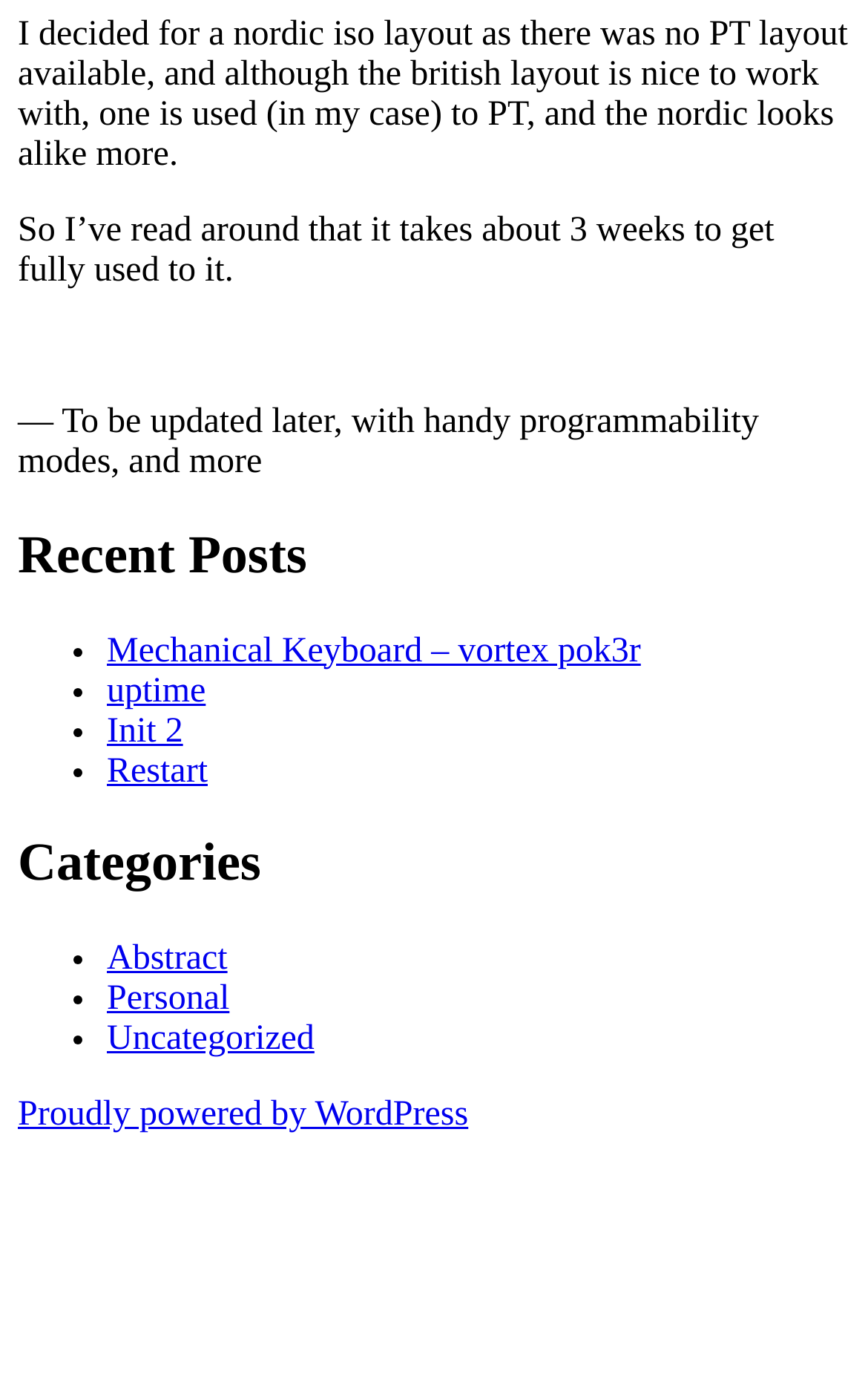Return the bounding box coordinates of the UI element that corresponds to this description: "Uncategorized". The coordinates must be given as four float numbers in the range of 0 and 1, [left, top, right, bottom].

[0.123, 0.743, 0.362, 0.77]